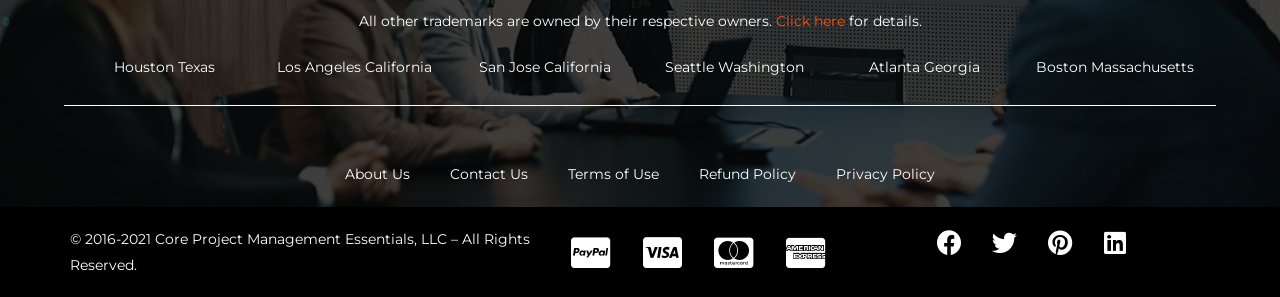How many social media links are there?
Kindly offer a detailed explanation using the data available in the image.

I counted the number of social media links at the bottom of the webpage, which are Facebook, Twitter, Pinterest, and Linkedin, totaling 4 social media links.